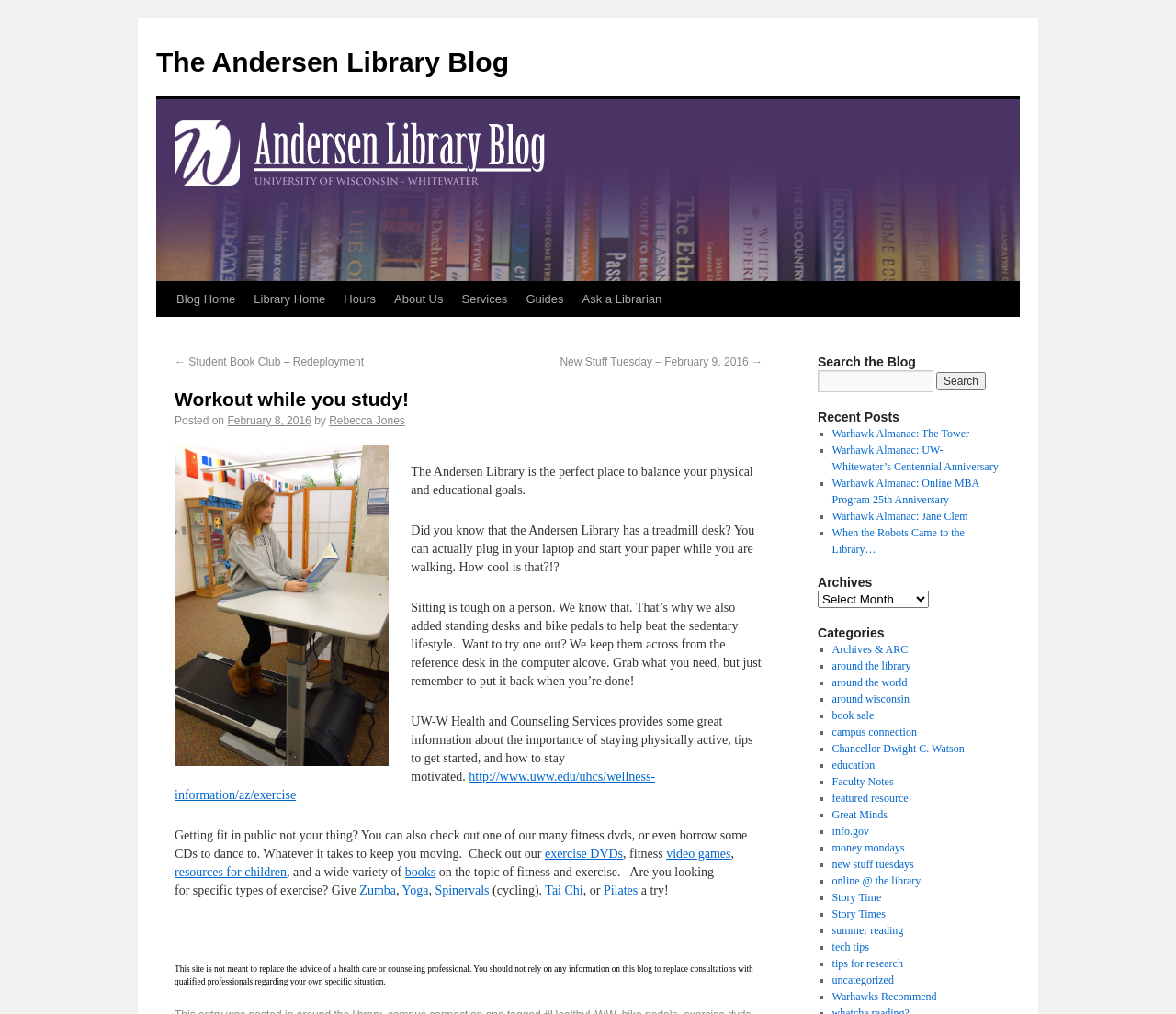Create an elaborate caption that covers all aspects of the webpage.

The webpage is a blog post from the Andersen Library, titled "Workout while you study!" The top section of the page features a header with a link to the blog home, library home, hours, about us, services, guides, and ask a librarian. Below this, there is a navigation menu with links to previous and next posts.

The main content of the page is divided into two columns. The left column features a heading "Workout while you study!" and a brief introduction to the post. Below this, there is an image of a student using a treadmill desk at the Andersen Library. The text explains that the library offers a treadmill desk, standing desks, and bike pedals to help students stay physically active while studying.

The right column features a section with links to related resources, including exercise DVDs, fitness video games, and books on the topic of fitness and exercise. There are also links to specific types of exercise, such as Zumba, Yoga, and Pilates.

At the bottom of the page, there are sections for recent posts, archives, and categories. The recent posts section lists several links to other blog posts, including "Warhawk Almanac: The Tower" and "When the Robots Came to the Library…". The archives section features a dropdown menu with links to previous months and years. The categories section lists various topics, including archives, around the library, and education, with links to related posts.

Throughout the page, there are several images, including the treadmill desk image and a logo for the Andersen Library Blog. The overall layout is clean and easy to navigate, with clear headings and concise text.